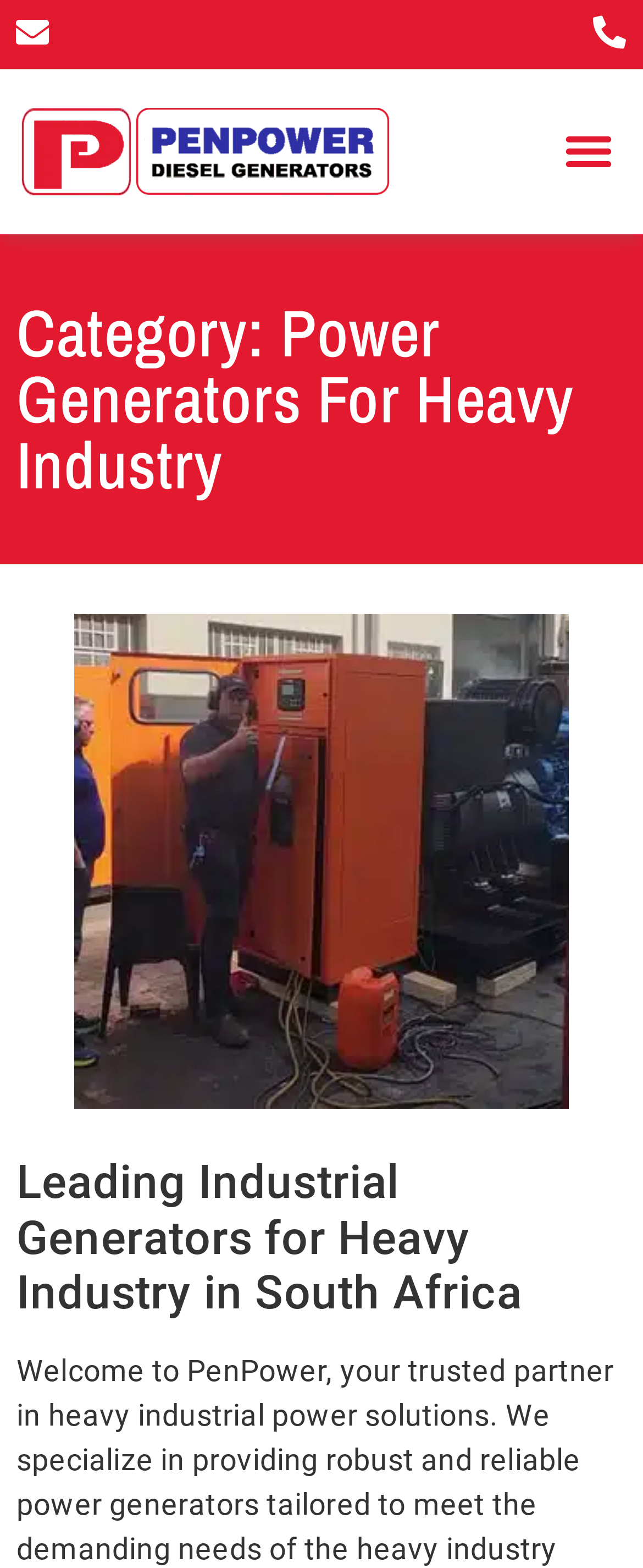Can you find and provide the title of the webpage?

Category: Power Generators For Heavy Industry